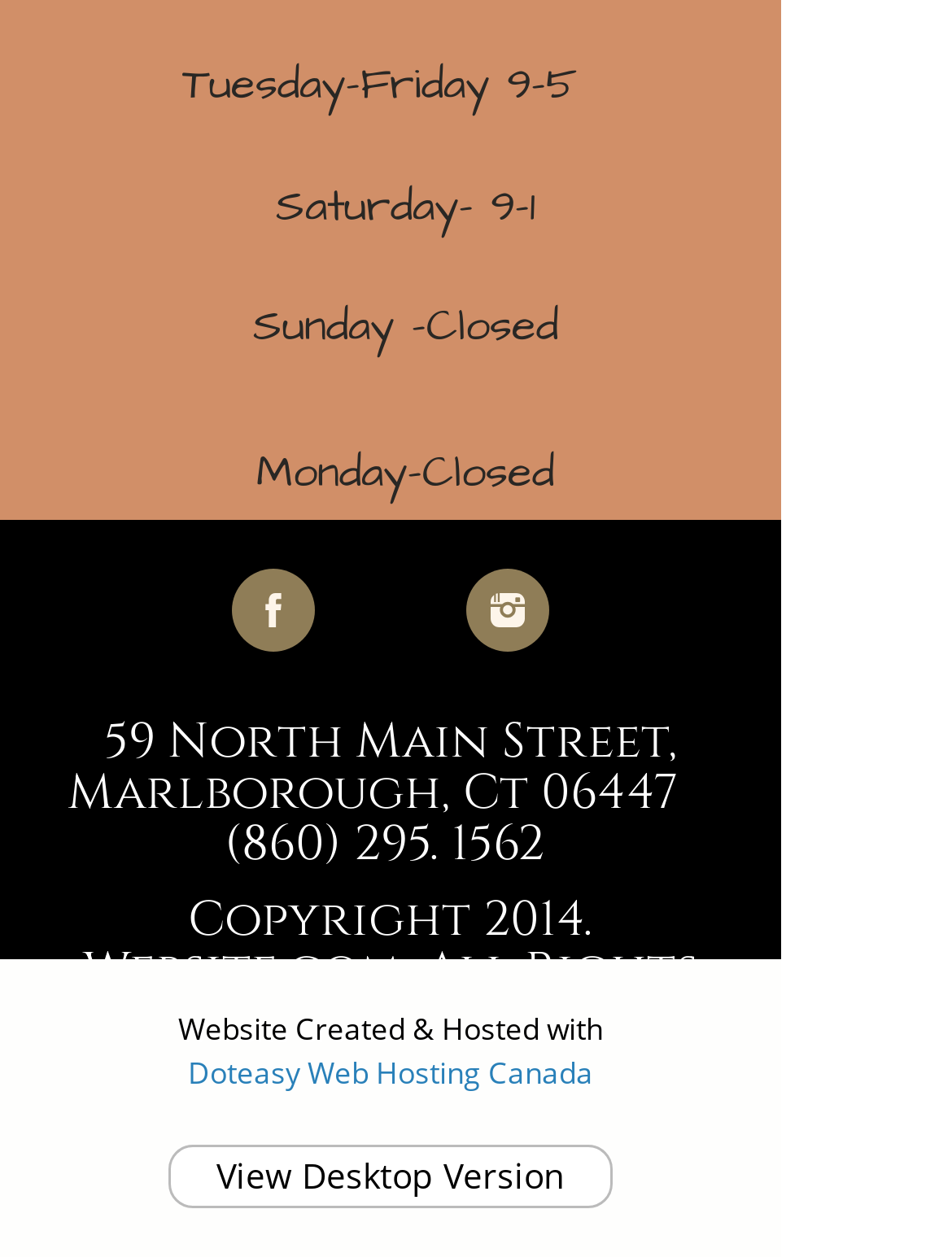Using a single word or phrase, answer the following question: 
What are the business hours on Tuesday to Friday?

9-5